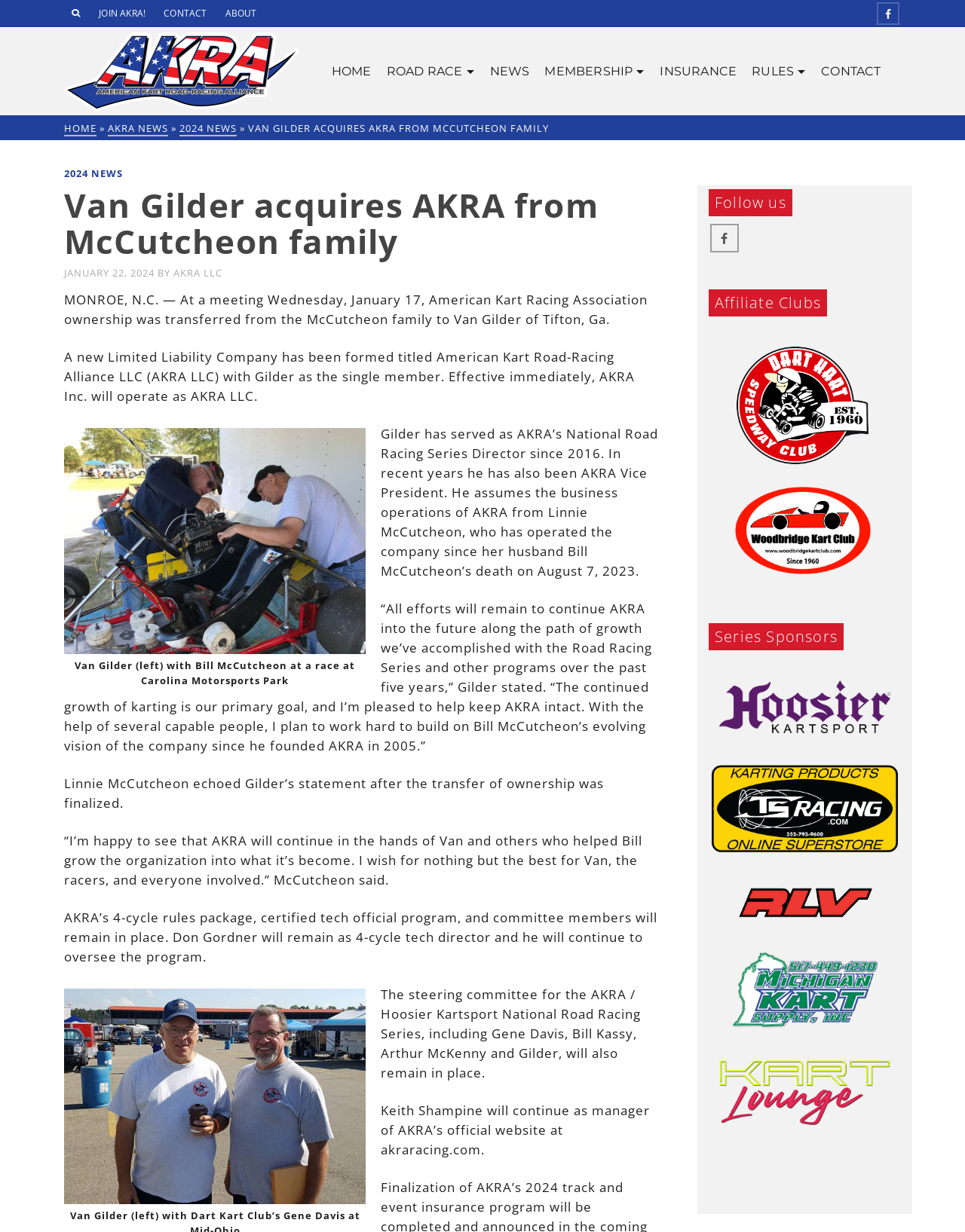Locate the bounding box coordinates of the segment that needs to be clicked to meet this instruction: "Visit Facebook page".

[0.909, 0.002, 0.932, 0.02]